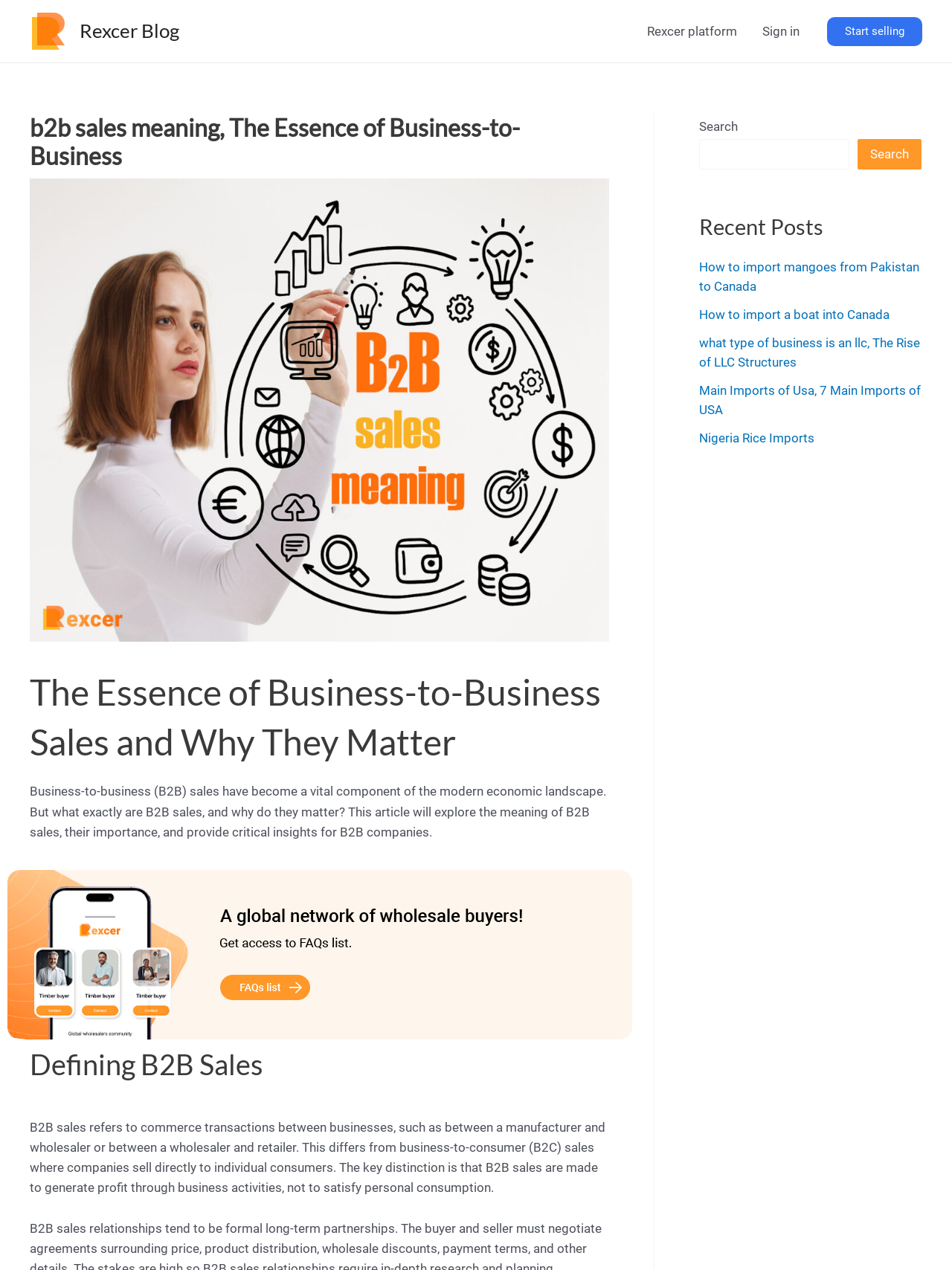Extract the bounding box coordinates for the described element: "alt="Rexcer Blog"". The coordinates should be represented as four float numbers between 0 and 1: [left, top, right, bottom].

[0.031, 0.018, 0.07, 0.03]